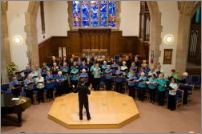What is the purpose of the choir's gathering?
Please craft a detailed and exhaustive response to the question.

The caption states that the choir's aim is to foster community through song, which implies that the purpose of their gathering is to bring people together and create a sense of community through their music.